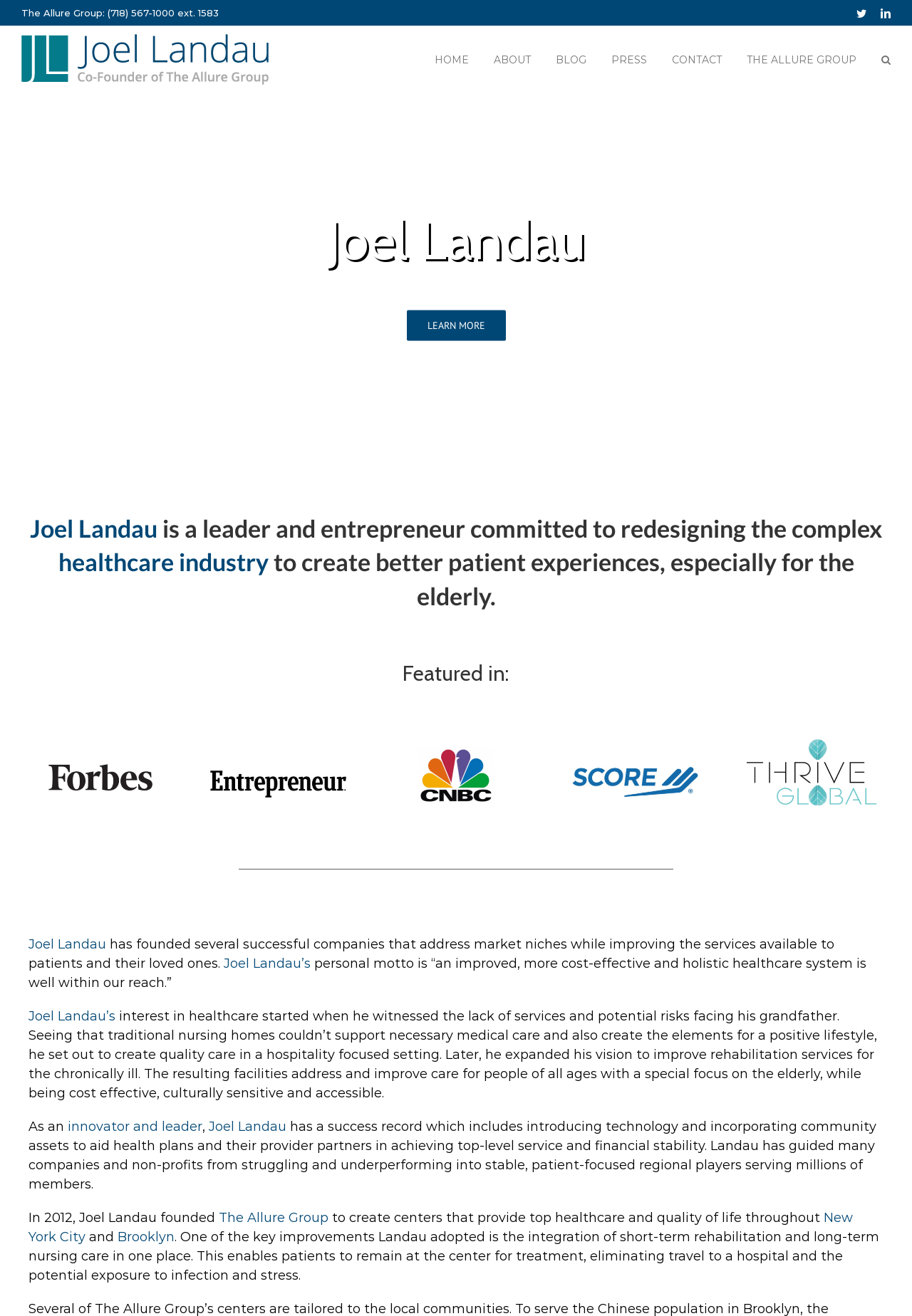What is Joel Landau's profession?
Provide a detailed and extensive answer to the question.

Based on the webpage, Joel Landau is described as a leader and entrepreneur committed to redesigning the complex healthcare industry to create better patient experiences, especially for the elderly.